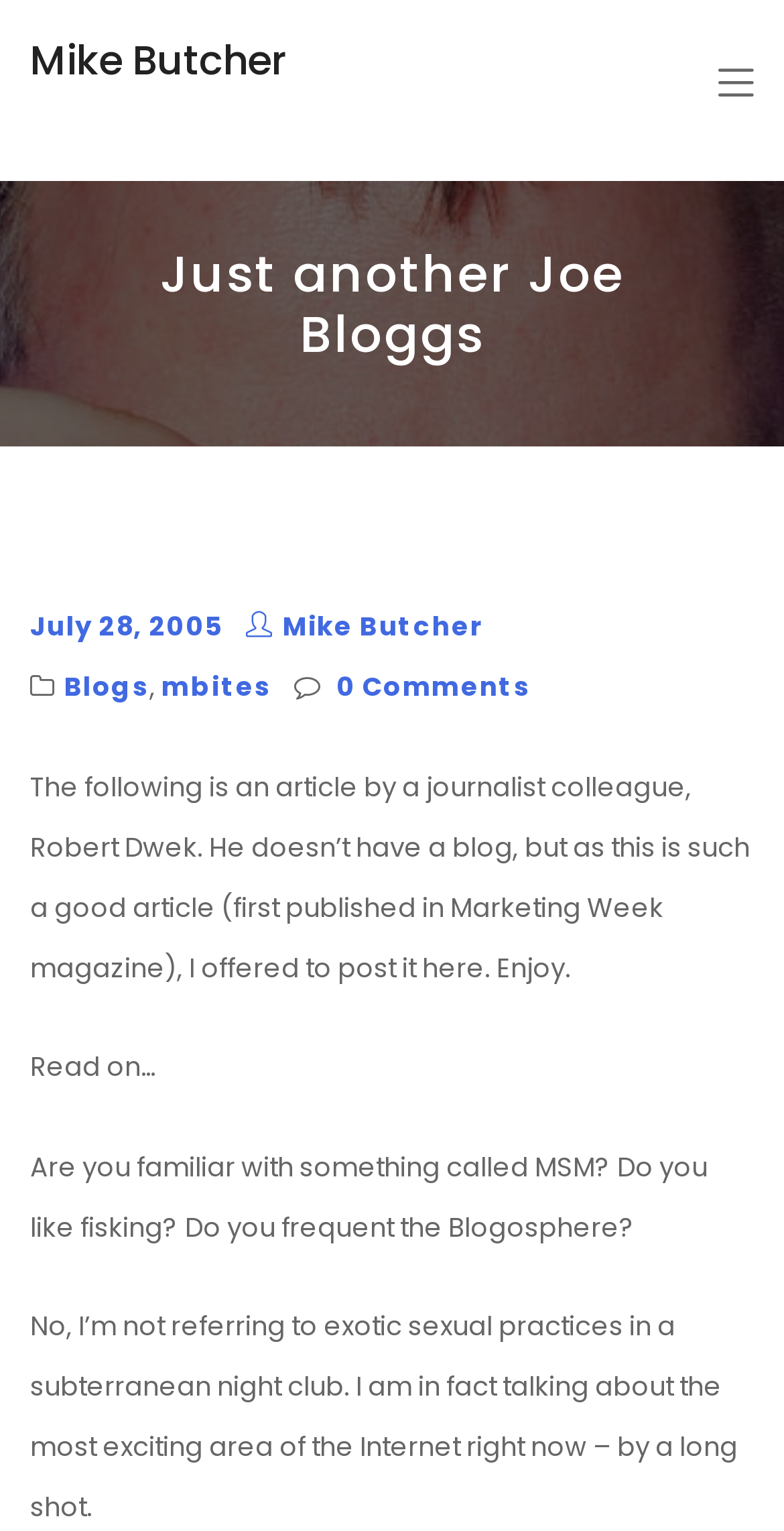What is the purpose of the article?
Using the image provided, answer with just one word or phrase.

To share an article by Robert Dwek